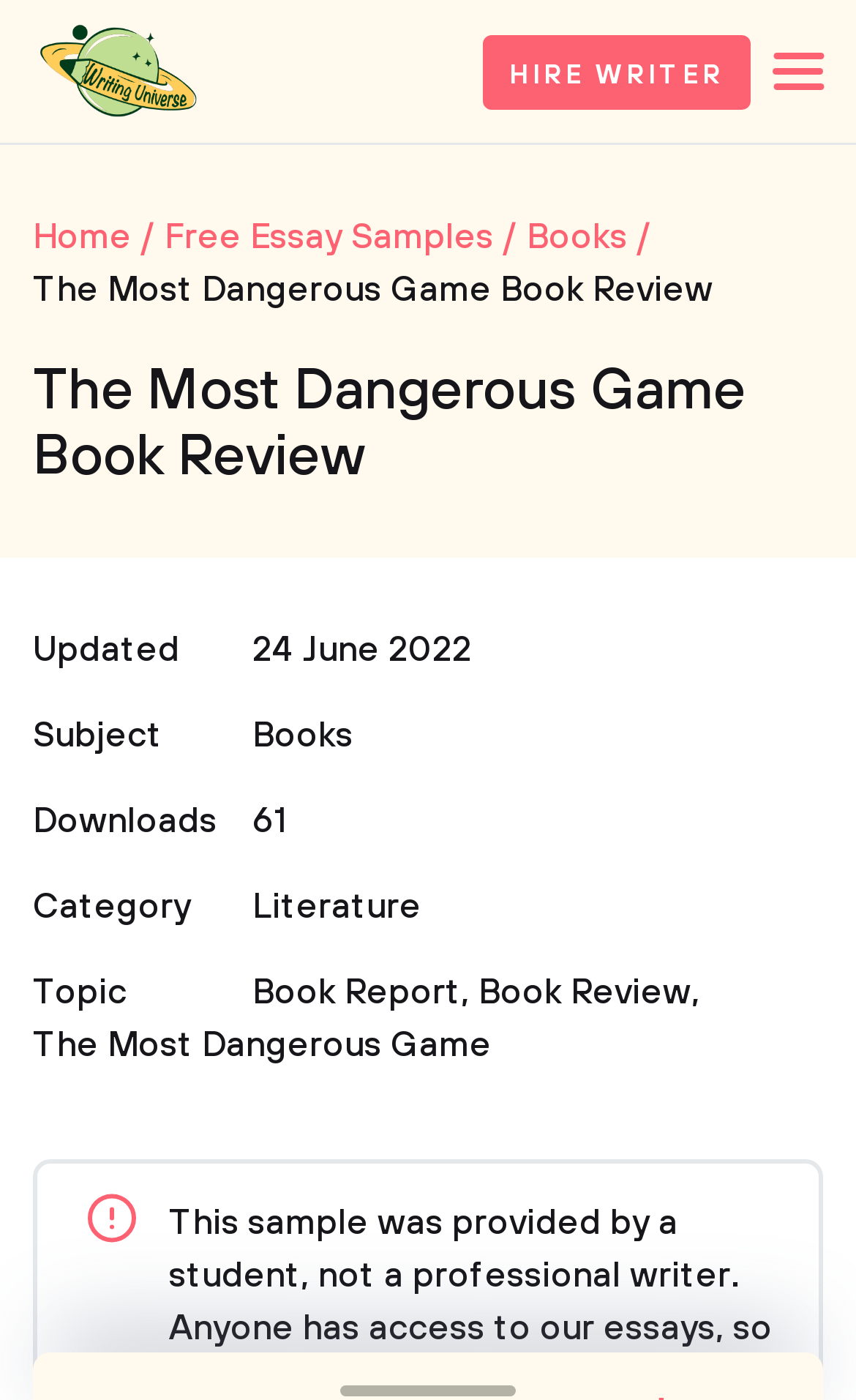Produce a meticulous description of the webpage.

The webpage is a book review page for "The Most Dangerous Game" by Richard Connell. At the top left corner, there is a logo of "Writing Universe" with a link to the website. Next to the logo, there is a link to "HIRE WRITER" and a button. 

Below the logo, there is a navigation menu with links to "Home", "Free Essay Samples", and "Books". The title of the book review, "The Most Dangerous Game Book Review", is displayed prominently in a heading. 

Under the title, there is a section with metadata about the review, including the update date "24 June 2022", the subject "Books", the number of downloads "61", the category "Literature", and the topic "Book Report, Book Review". 

There is a link to the book title "The Most Dangerous Game" at the bottom left. At the bottom center, there is a button. The webpage also has a prominent call-to-action link to read the essay for free, as indicated in the meta description.